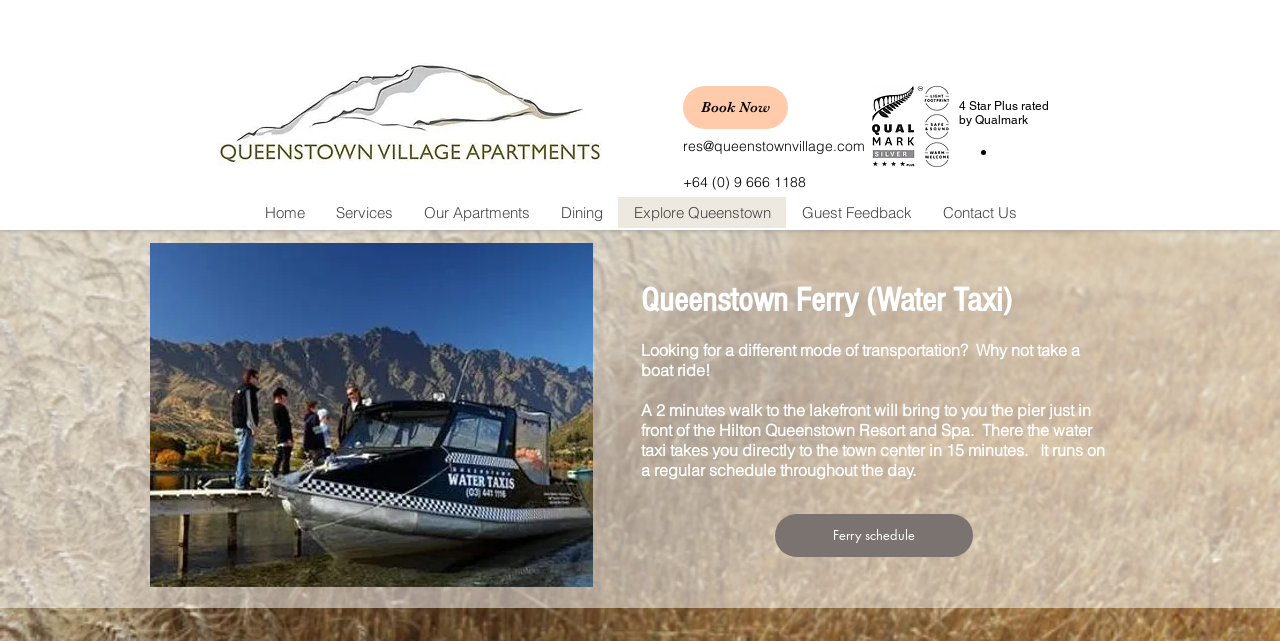Can you show the bounding box coordinates of the region to click on to complete the task described in the instruction: "Contact Us"?

[0.724, 0.307, 0.806, 0.356]